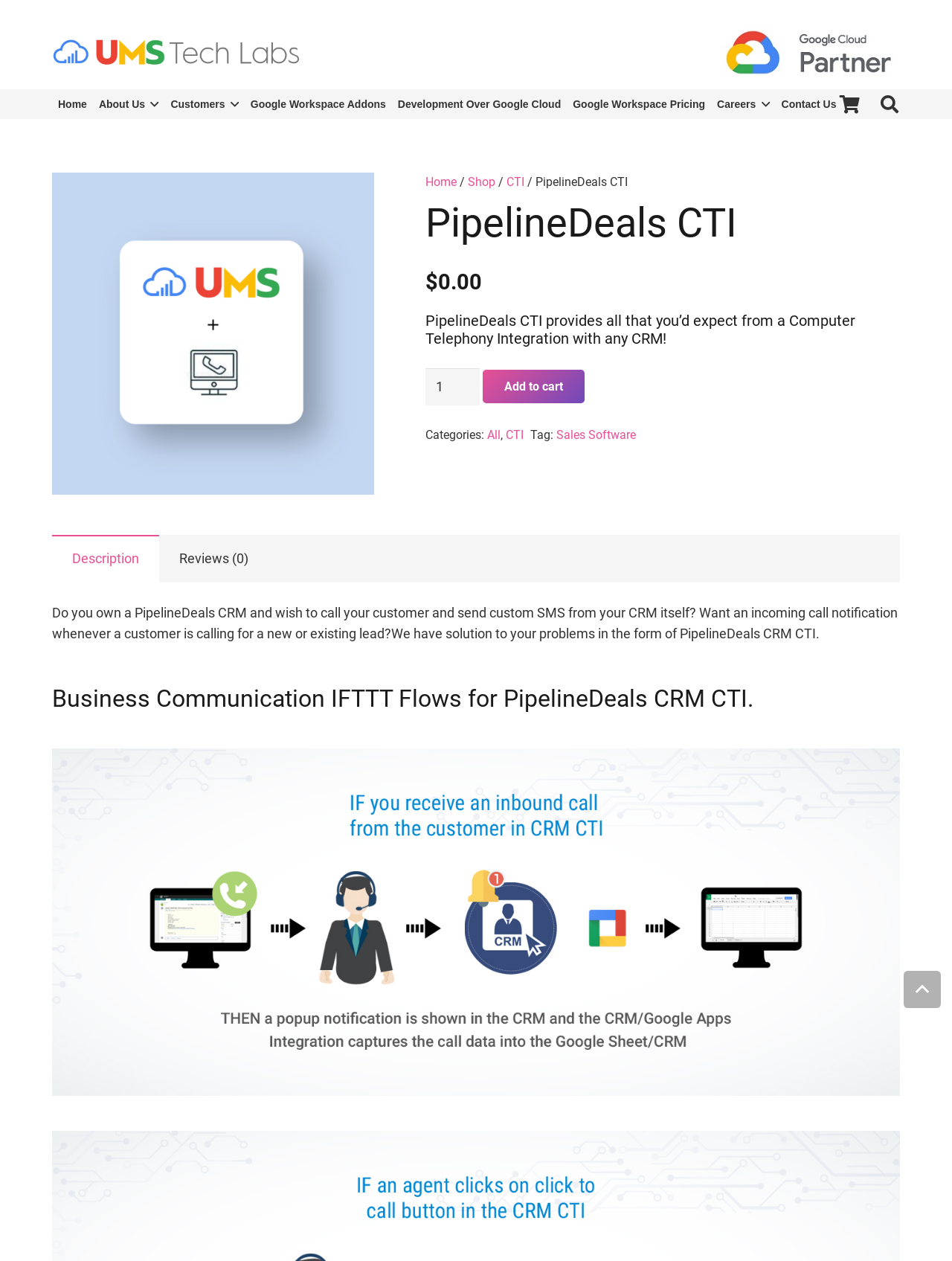Determine the bounding box coordinates for the UI element described. Format the coordinates as (top-left x, top-left y, bottom-right x, bottom-right y) and ensure all values are between 0 and 1. Element description: title="Logos Editing (5)"

[0.055, 0.137, 0.393, 0.392]